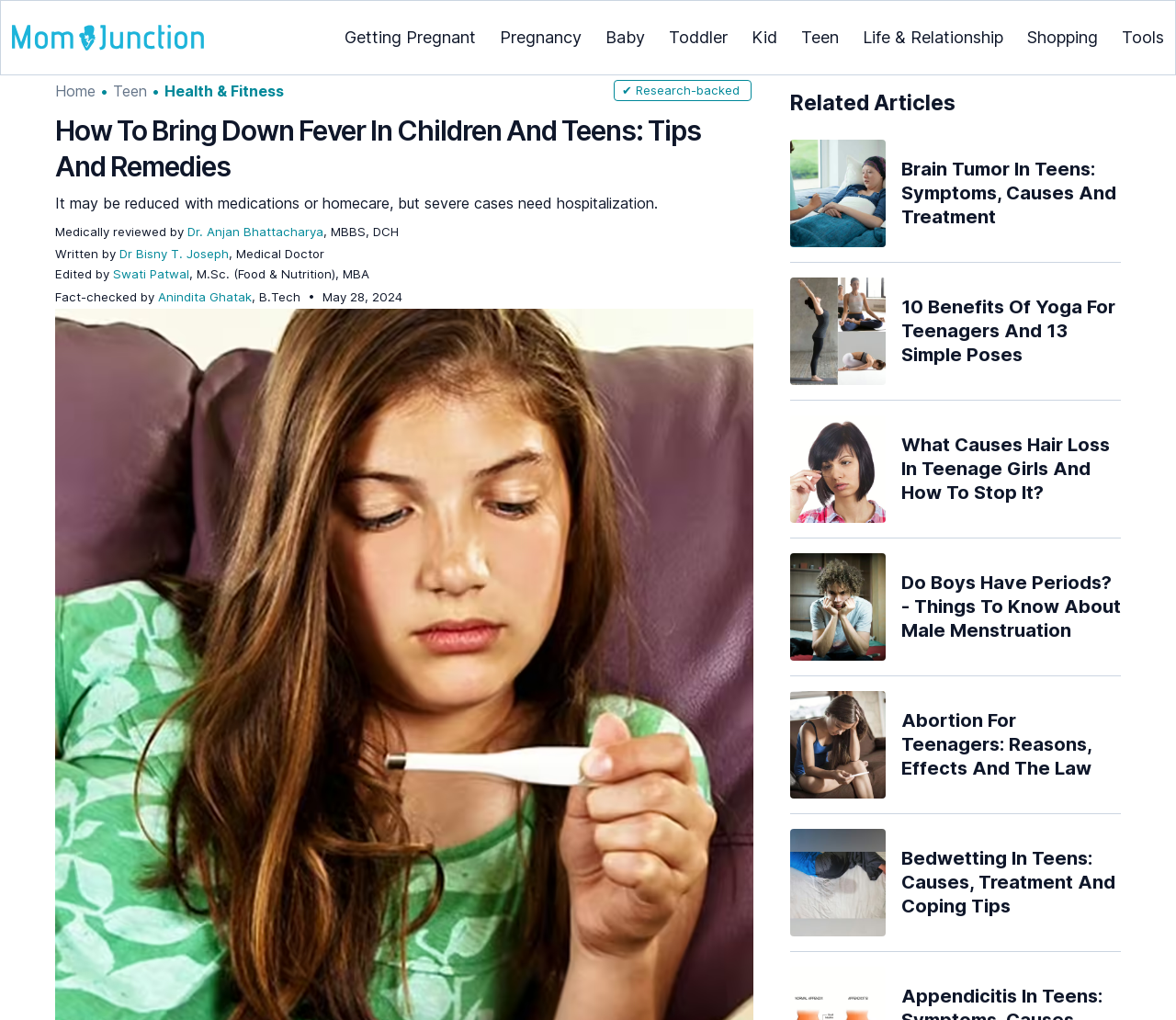Determine the bounding box coordinates for the area you should click to complete the following instruction: "View the article 'Brain Tumor In Teens: Symptoms, Causes And Treatment'".

[0.672, 0.137, 0.953, 0.242]